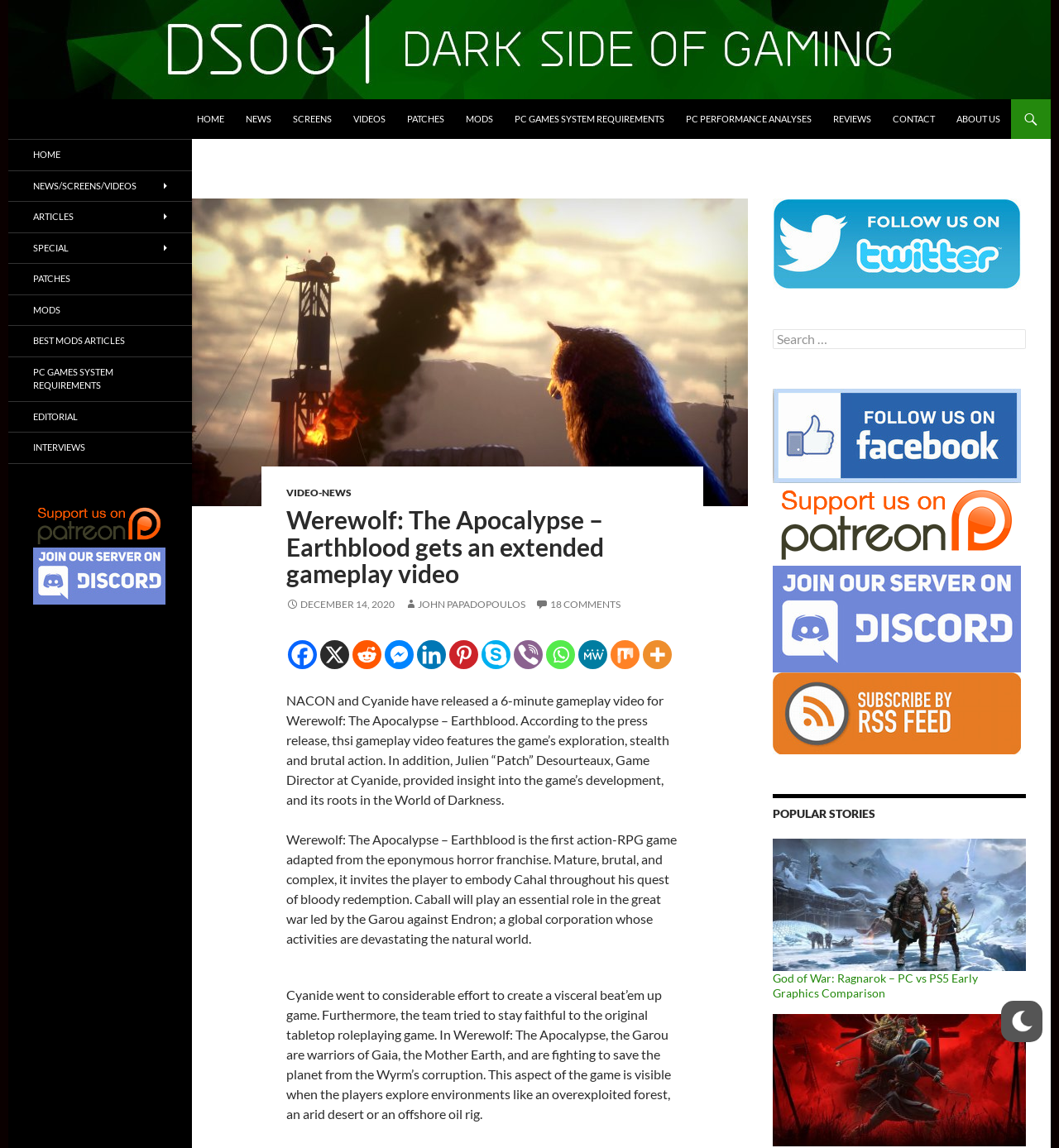What is the name of the corporation mentioned in the article?
From the image, respond with a single word or phrase.

Endron